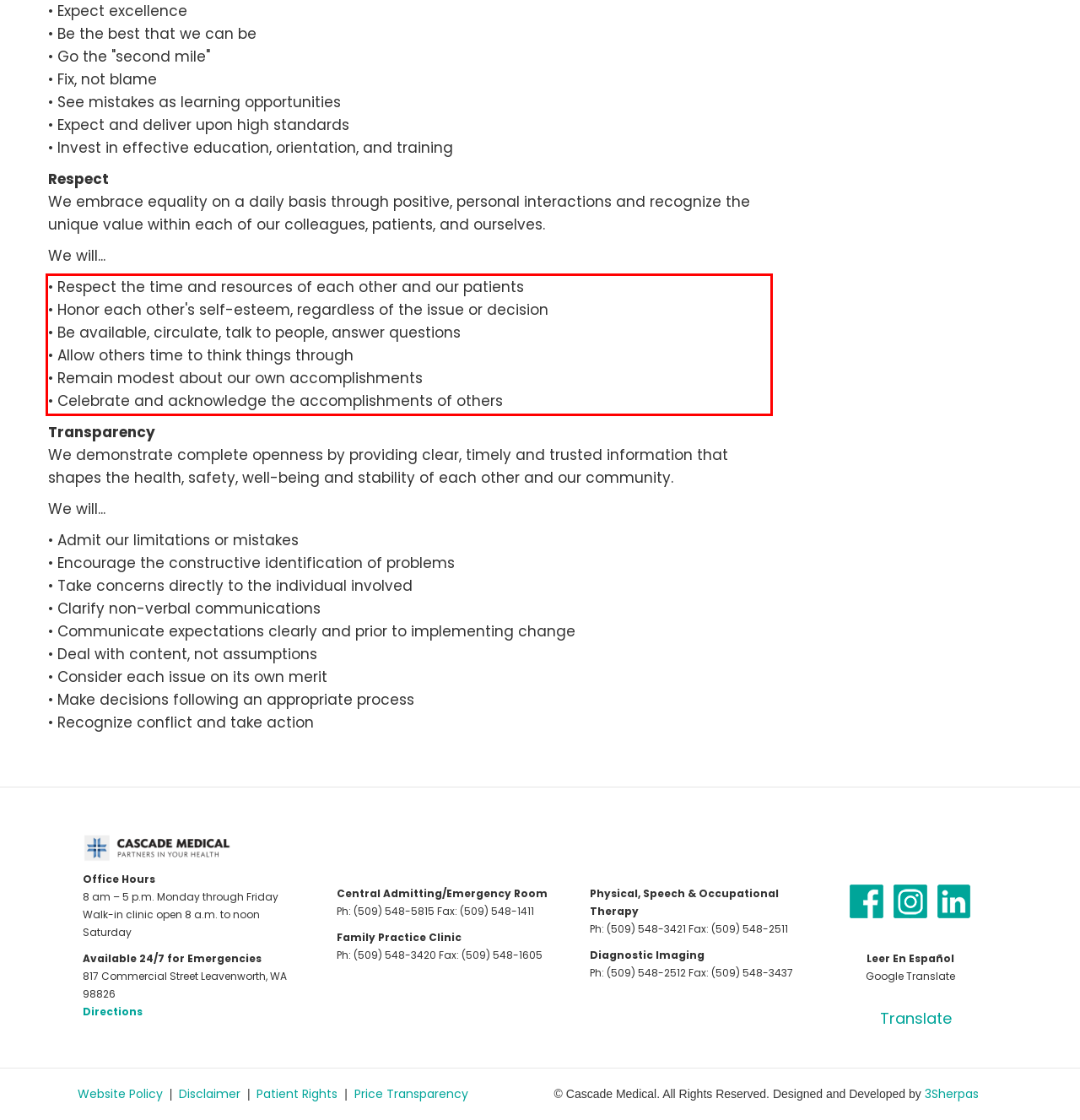Given the screenshot of a webpage, identify the red rectangle bounding box and recognize the text content inside it, generating the extracted text.

• Respect the time and resources of each other and our patients • Honor each other's self-esteem, regardless of the issue or decision • Be available, circulate, talk to people, answer questions • Allow others time to think things through • Remain modest about our own accomplishments • Celebrate and acknowledge the accomplishments of others